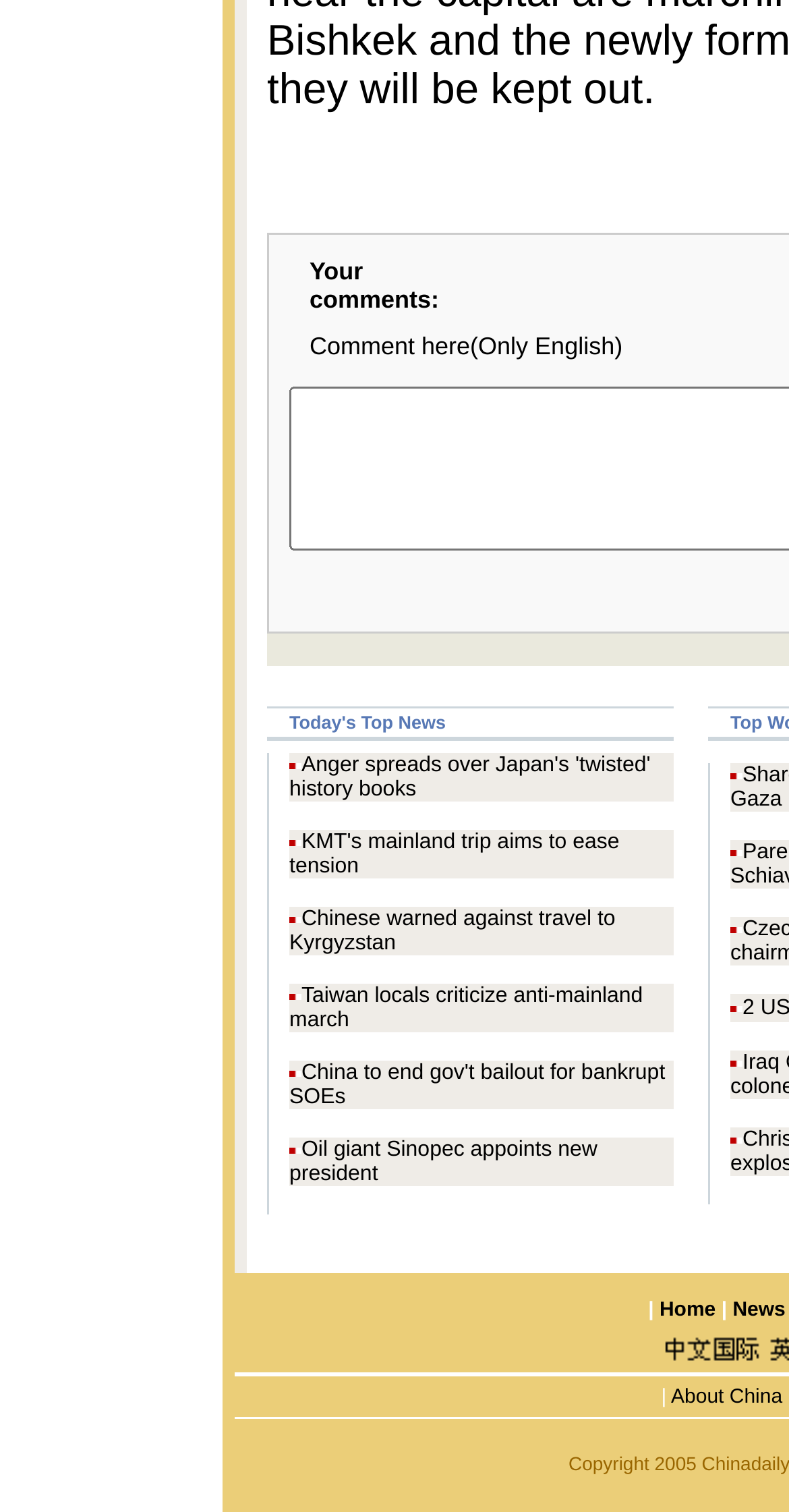Identify the bounding box coordinates of the part that should be clicked to carry out this instruction: "Read 'Anger spreads over Japan's twisted history books'".

[0.367, 0.498, 0.825, 0.53]